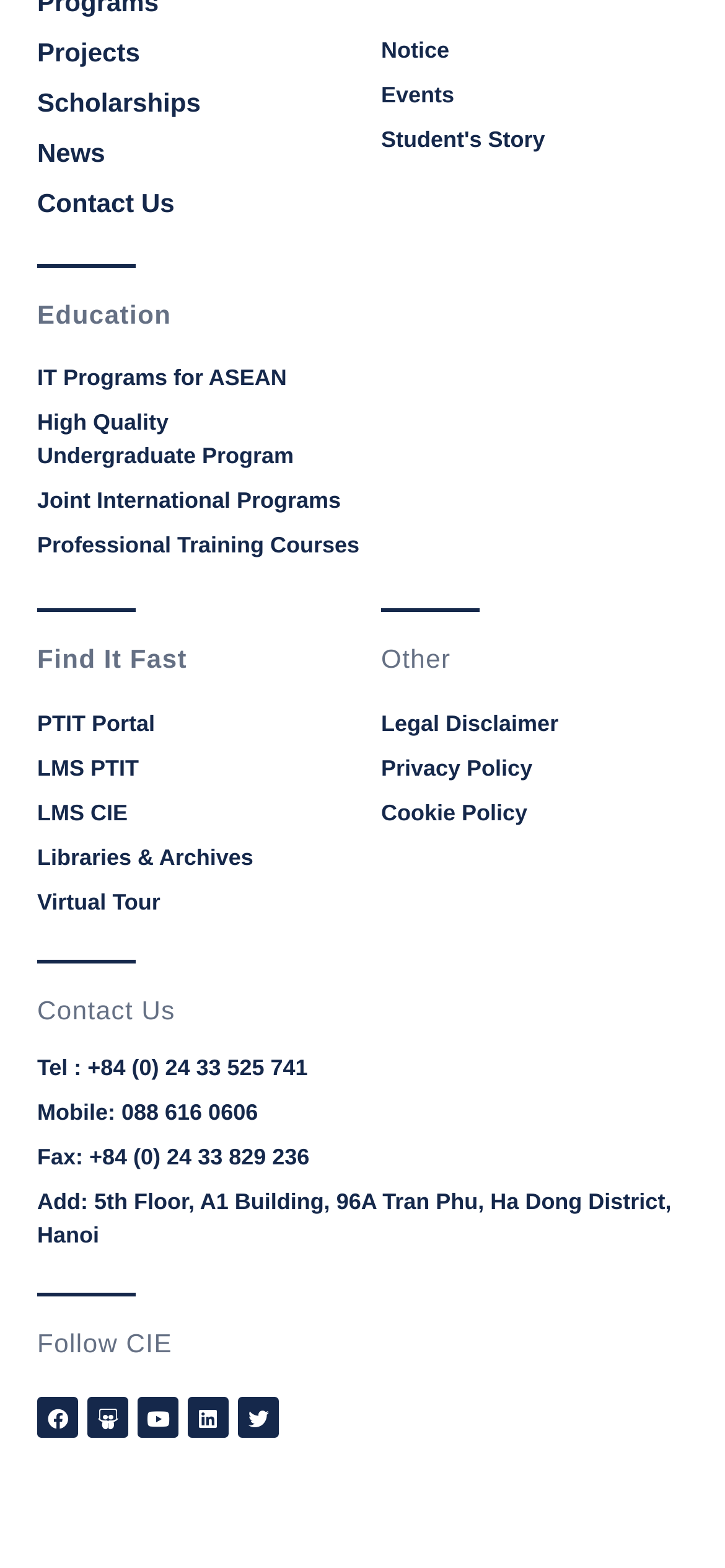Please identify the bounding box coordinates of the element's region that I should click in order to complete the following instruction: "Follow CIE on Facebook". The bounding box coordinates consist of four float numbers between 0 and 1, i.e., [left, top, right, bottom].

[0.051, 0.891, 0.108, 0.917]